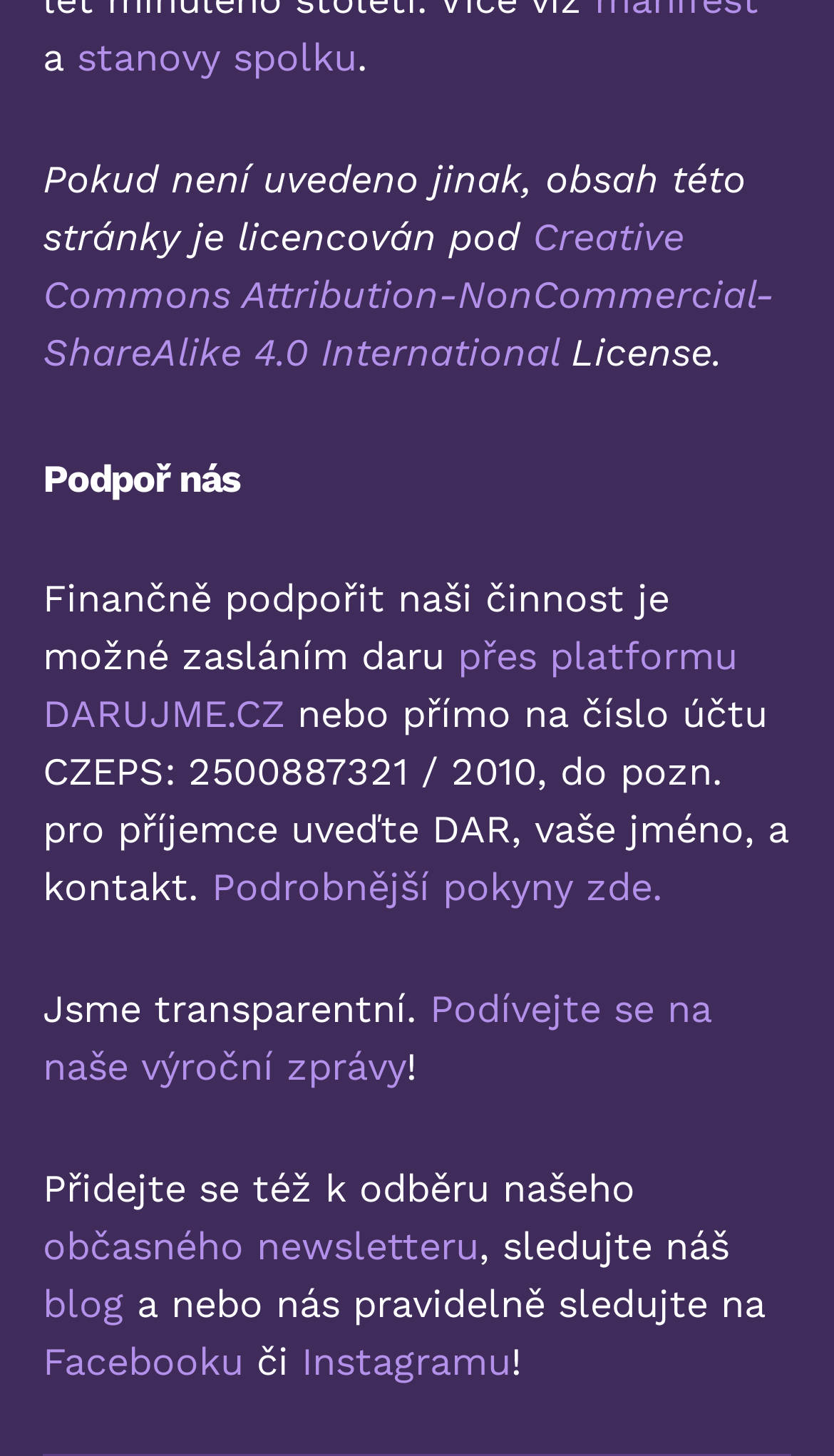Give a one-word or phrase response to the following question: How can one financially support the webpage's activities?

By sending a donation